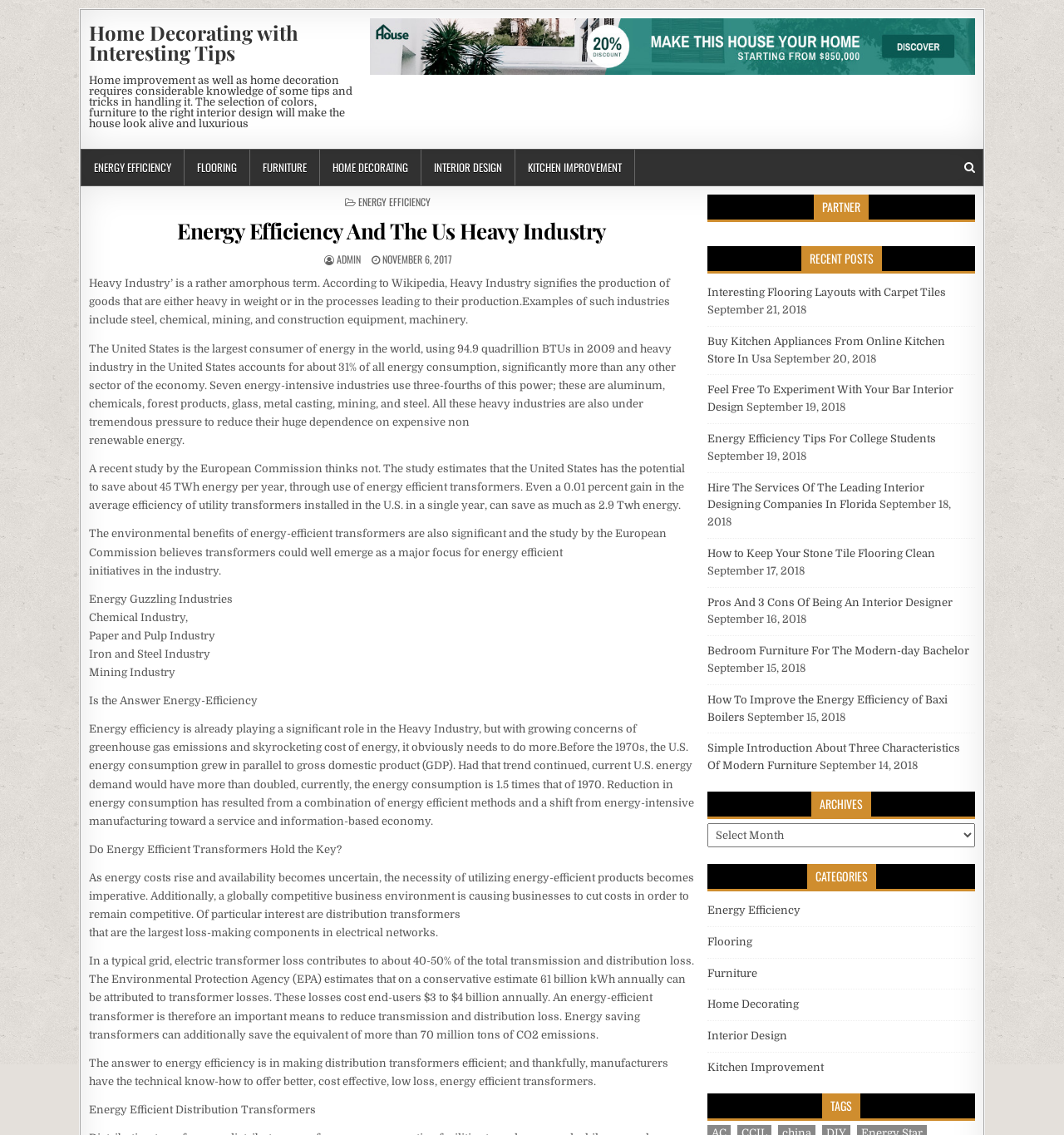Please specify the bounding box coordinates of the element that should be clicked to execute the given instruction: 'Navigate to the 'Primary Menu''. Ensure the coordinates are four float numbers between 0 and 1, expressed as [left, top, right, bottom].

[0.076, 0.131, 0.924, 0.164]